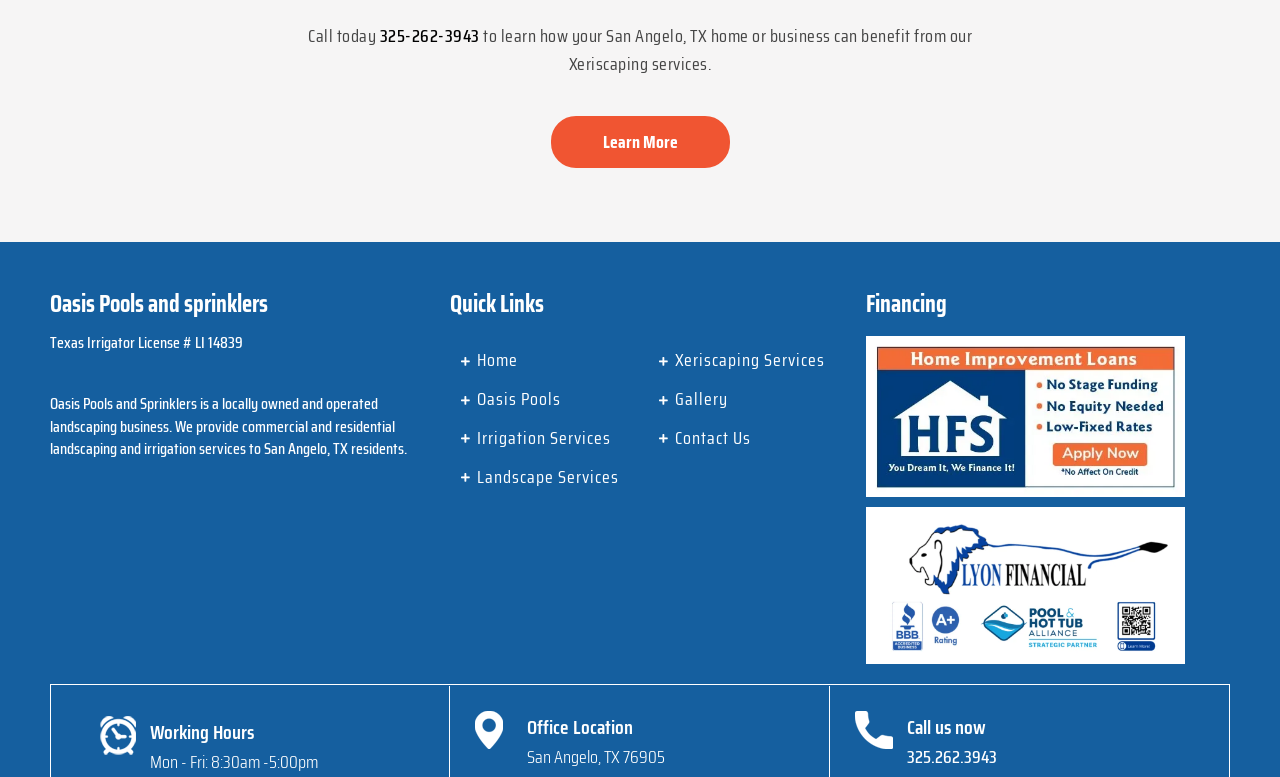Reply to the question with a brief word or phrase: What are the working hours of Oasis Pools and Sprinklers?

Mon - Fri: 8:30am -5:00pm